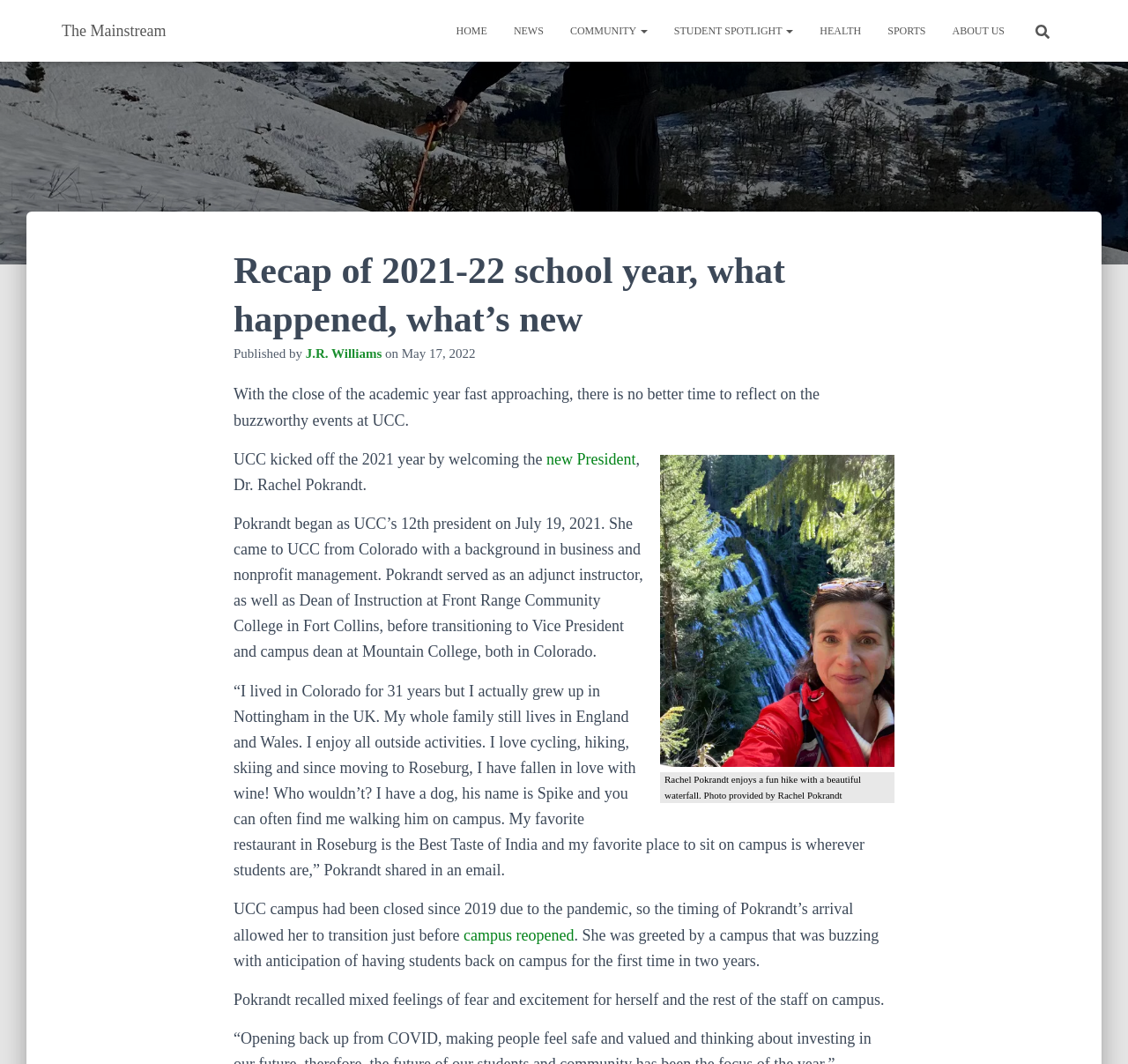What is the name of Dr. Rachel Pokrandt's favorite restaurant in Roseburg?
Please provide a comprehensive answer based on the visual information in the image.

The article quotes Dr. Rachel Pokrandt saying 'My favorite restaurant in Roseburg is the Best Taste of India'.